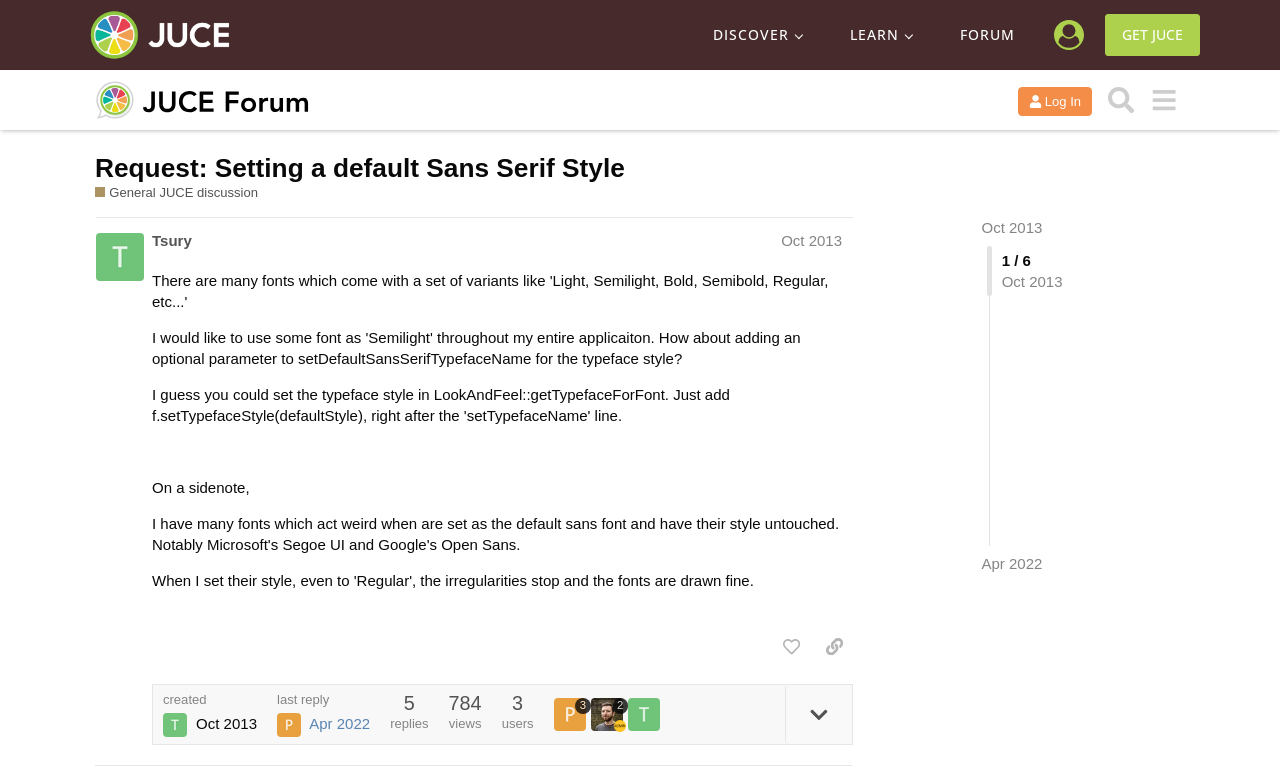How many links are there in the top navigation bar?
Answer with a single word or phrase, using the screenshot for reference.

4